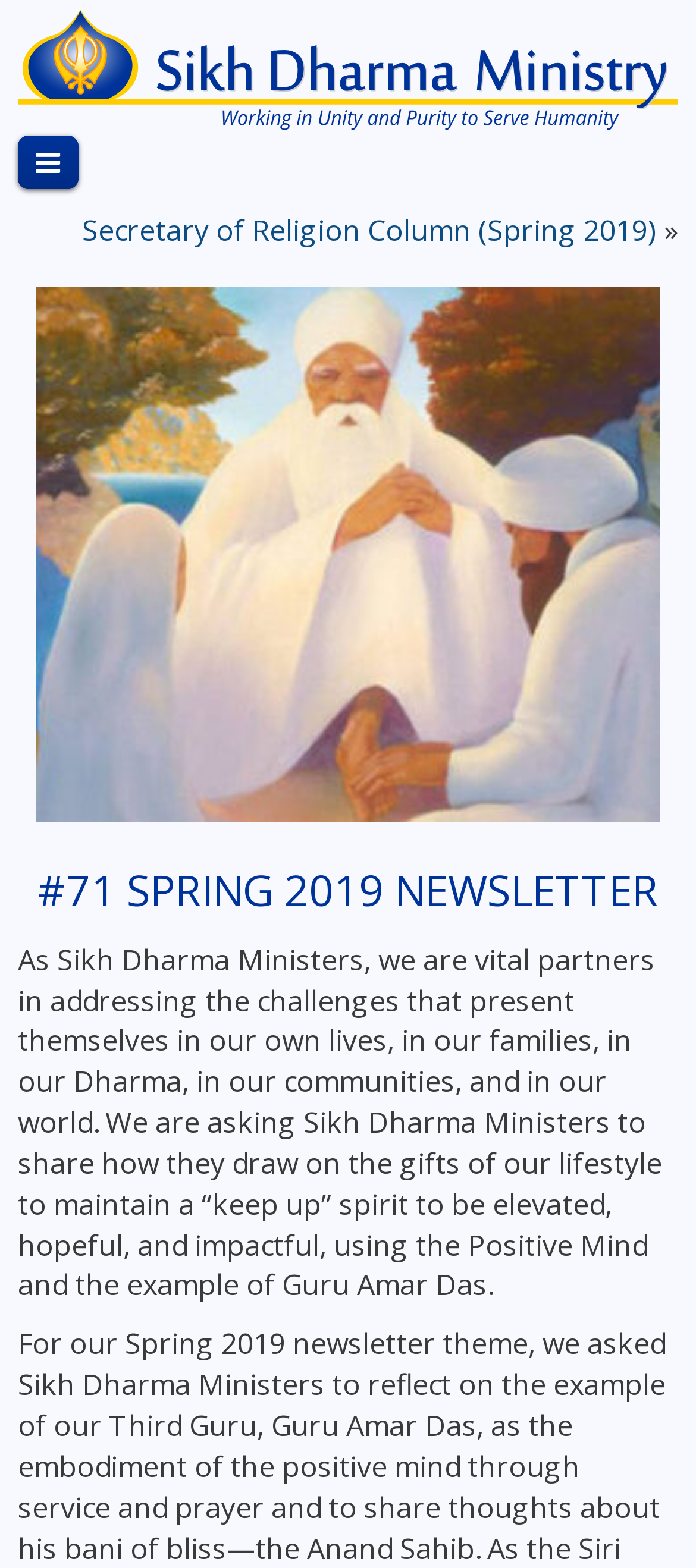What is the purpose of Sikh Dharma Ministers?
Provide an in-depth and detailed answer to the question.

According to the text on the webpage, Sikh Dharma Ministers are vital partners in addressing the challenges that present themselves in various aspects of life, including their own lives, families, Dharma, communities, and the world.